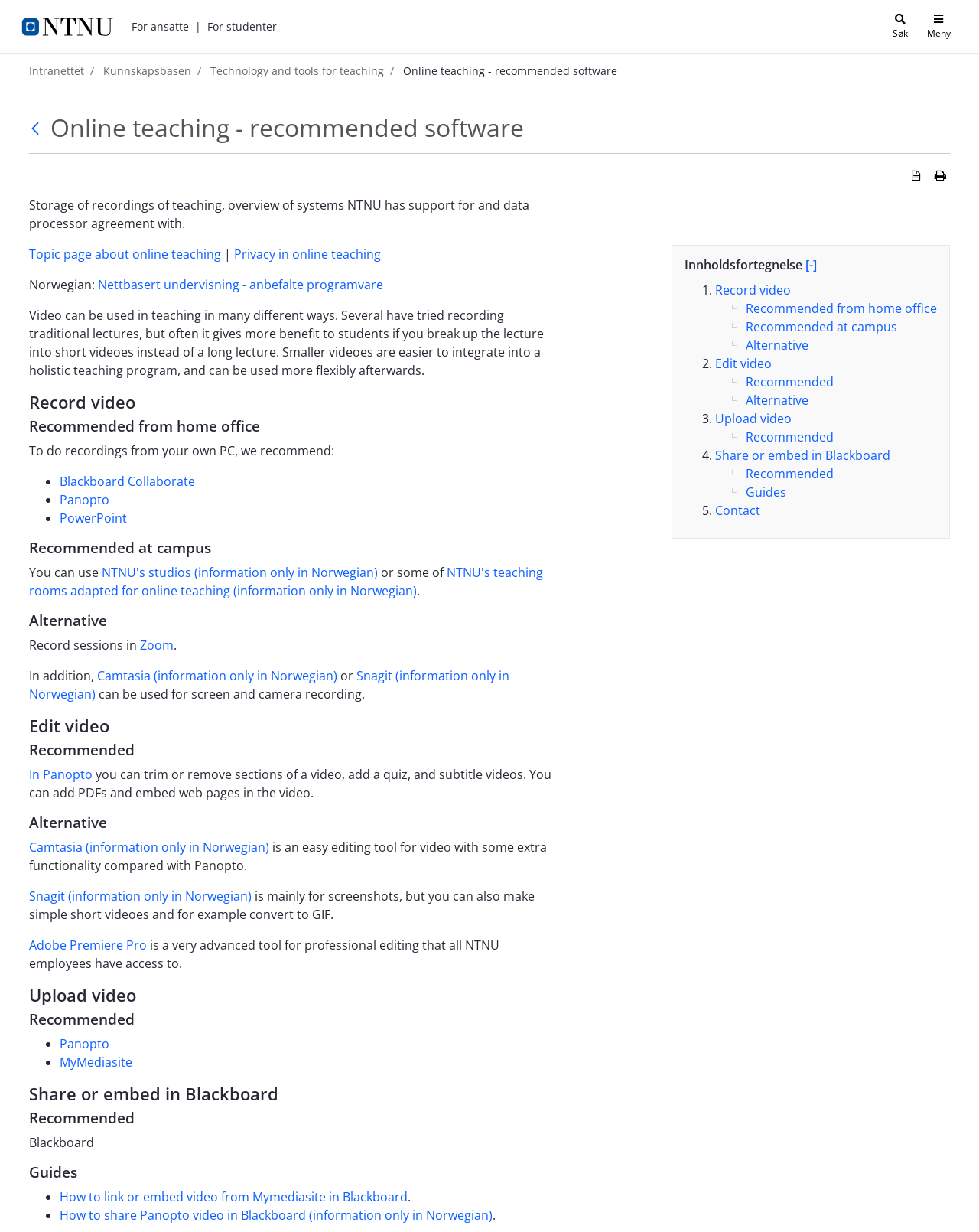What is the purpose of using video in teaching?
Deliver a detailed and extensive answer to the question.

According to the webpage, video can be used in teaching in many different ways, and breaking up lectures into short videos is one of the benefits, making it easier to integrate into a holistic teaching program and use more flexibly afterwards.